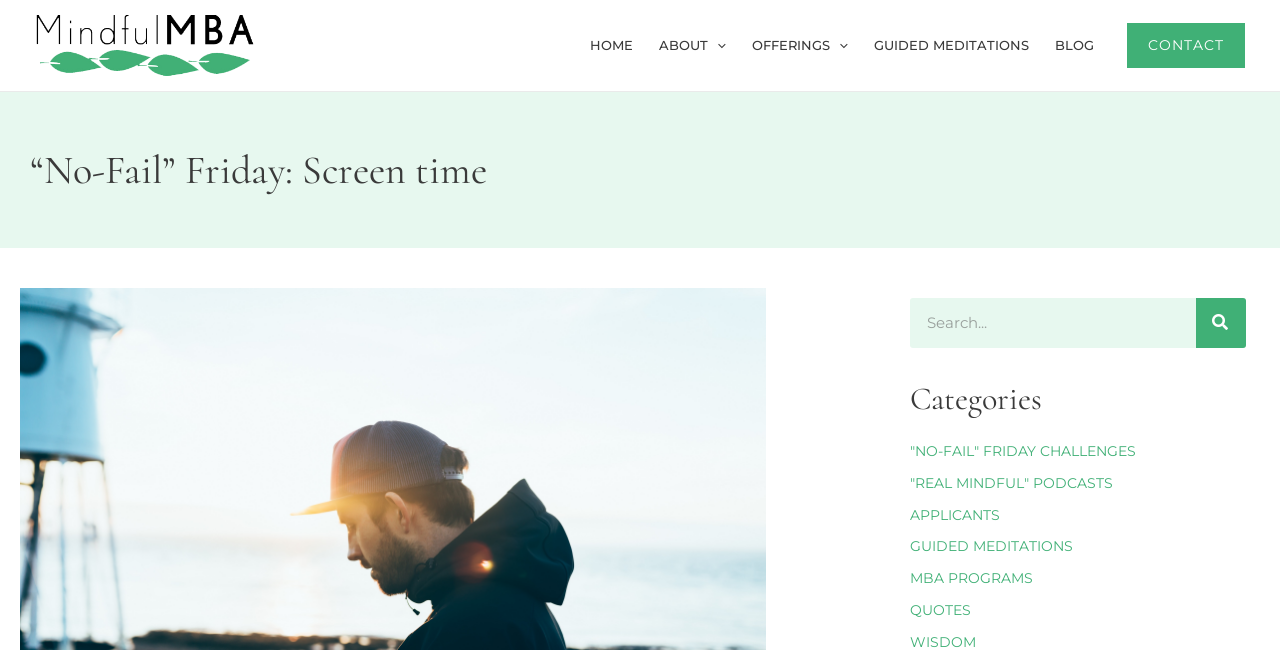Please answer the following question using a single word or phrase: 
Is the 'ABOUT Menu Toggle' expanded?

No